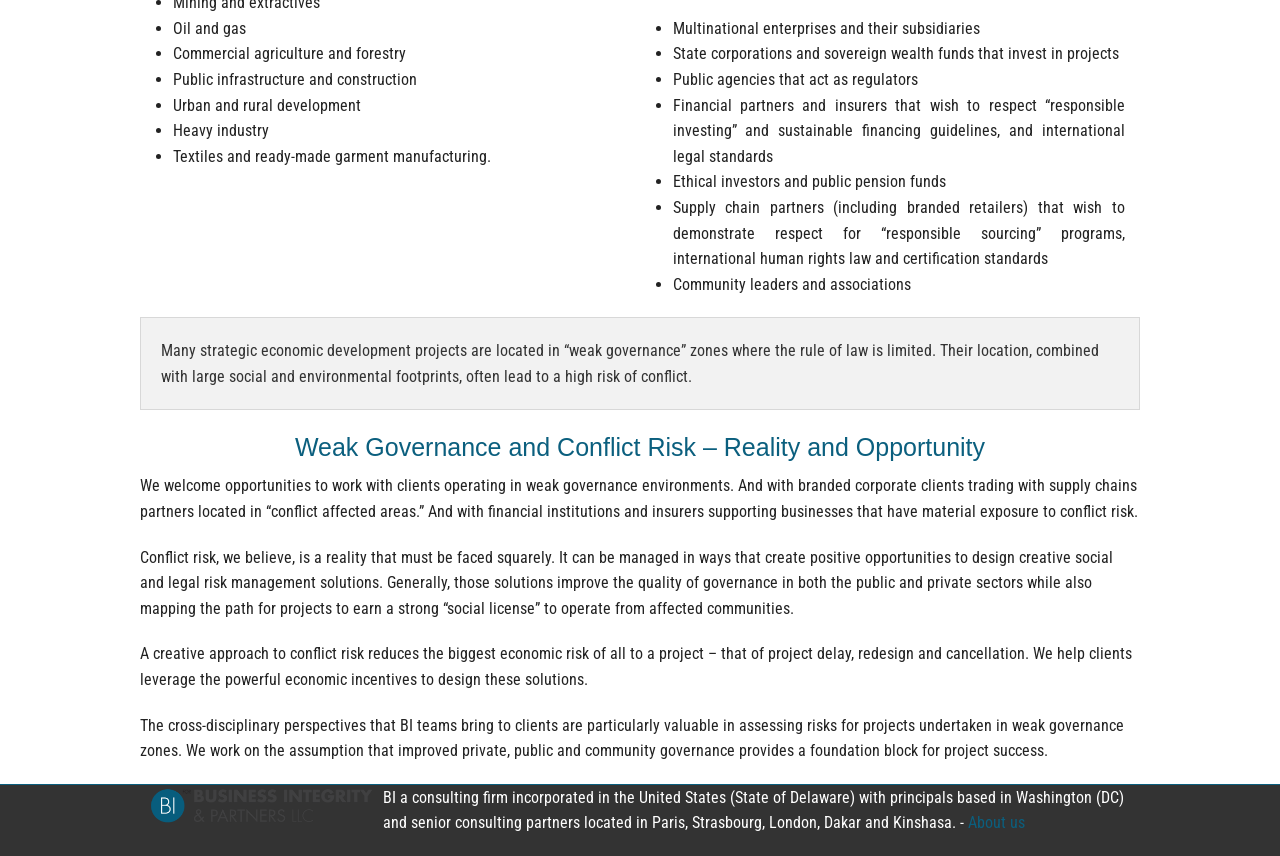Using the element description provided, determine the bounding box coordinates in the format (top-left x, top-left y, bottom-right x, bottom-right y). Ensure that all values are floating point numbers between 0 and 1. Element description: About us

[0.756, 0.95, 0.801, 0.972]